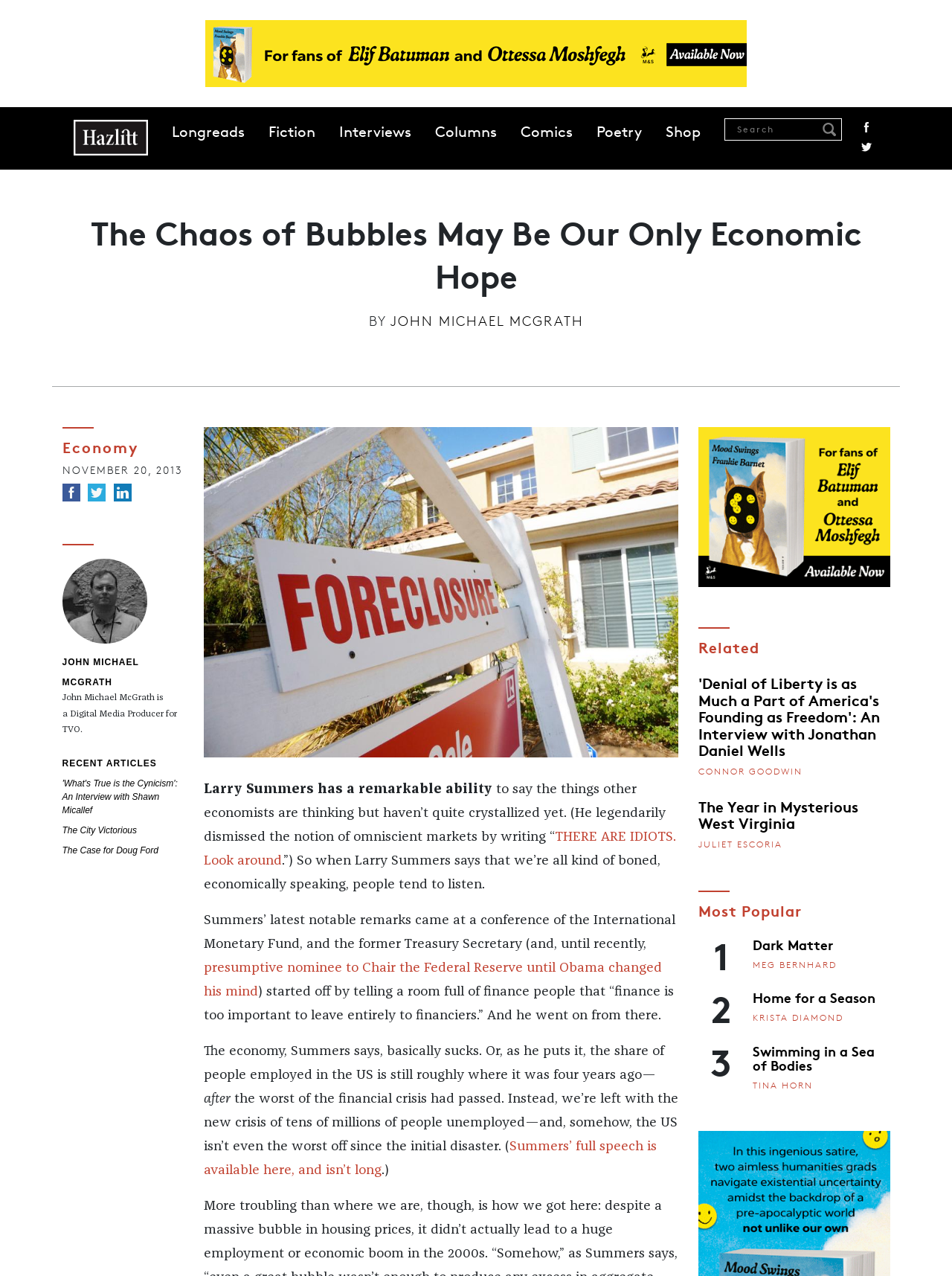Please find the bounding box coordinates in the format (top-left x, top-left y, bottom-right x, bottom-right y) for the given element description. Ensure the coordinates are floating point numbers between 0 and 1. Description: THERE ARE IDIOTS. Look around

[0.214, 0.65, 0.71, 0.68]